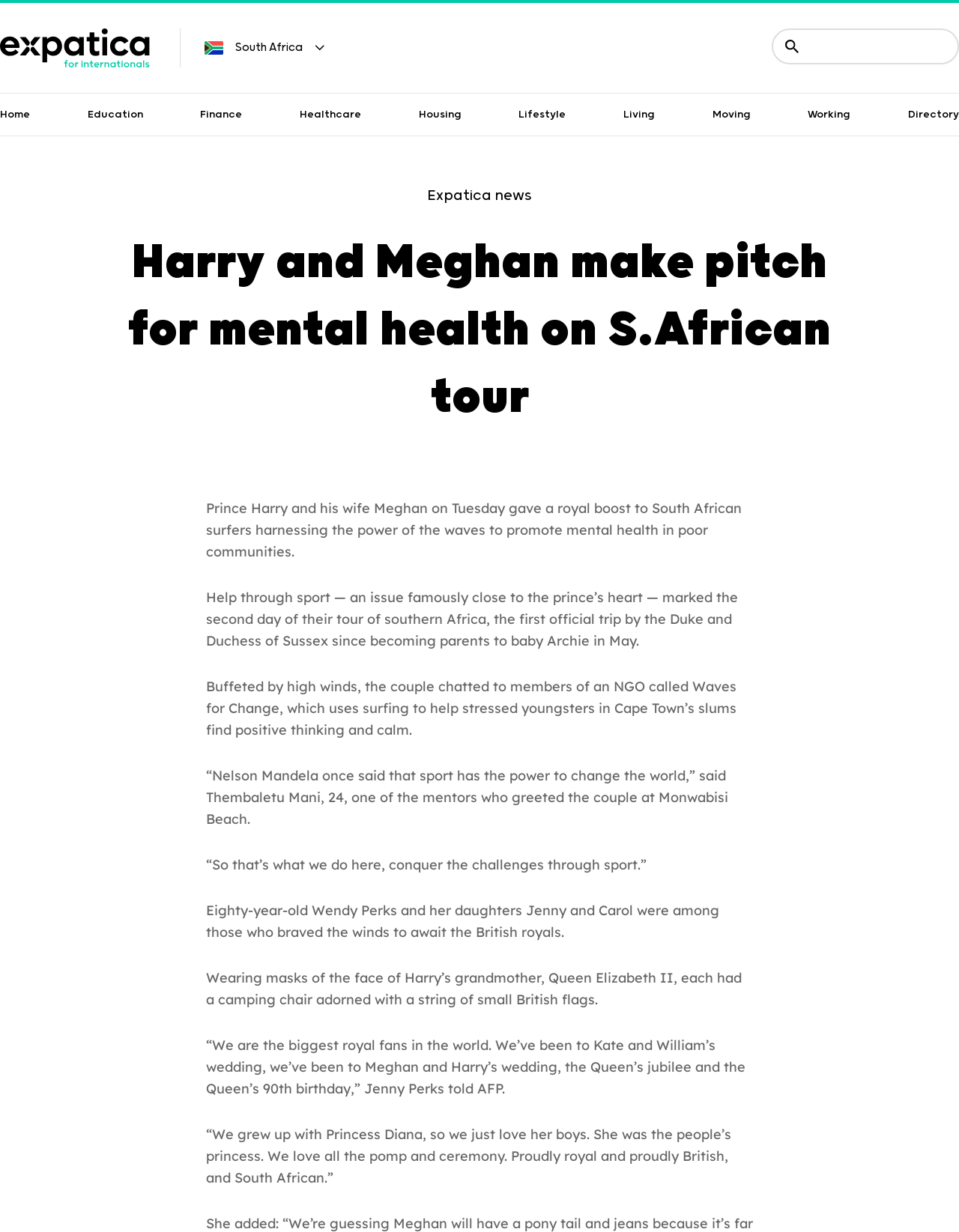Identify the bounding box coordinates for the element you need to click to achieve the following task: "Go to Home page". Provide the bounding box coordinates as four float numbers between 0 and 1, in the form [left, top, right, bottom].

[0.0, 0.086, 0.031, 0.1]